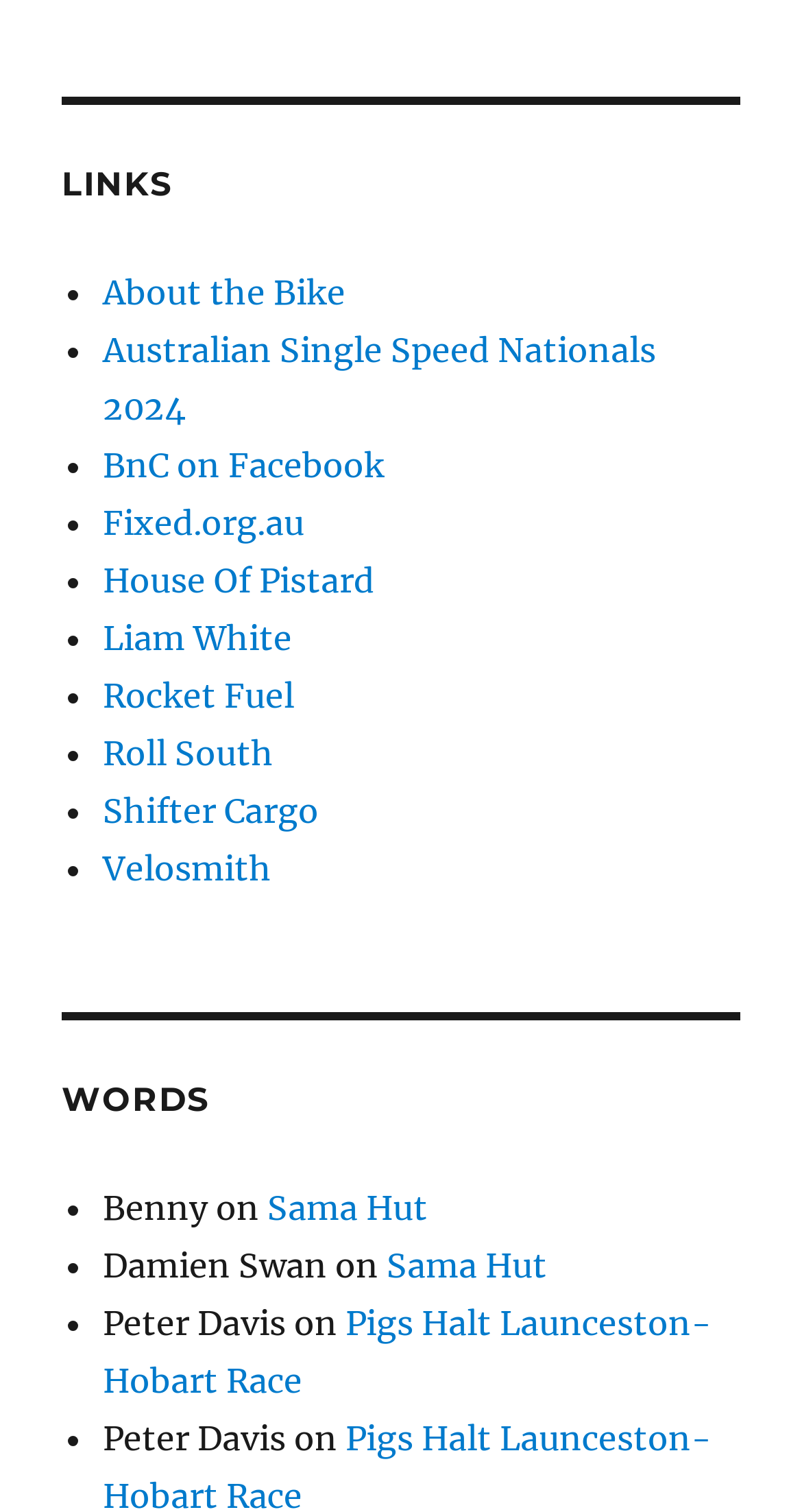How many list markers are under 'LINKS'?
Provide a concise answer using a single word or phrase based on the image.

11